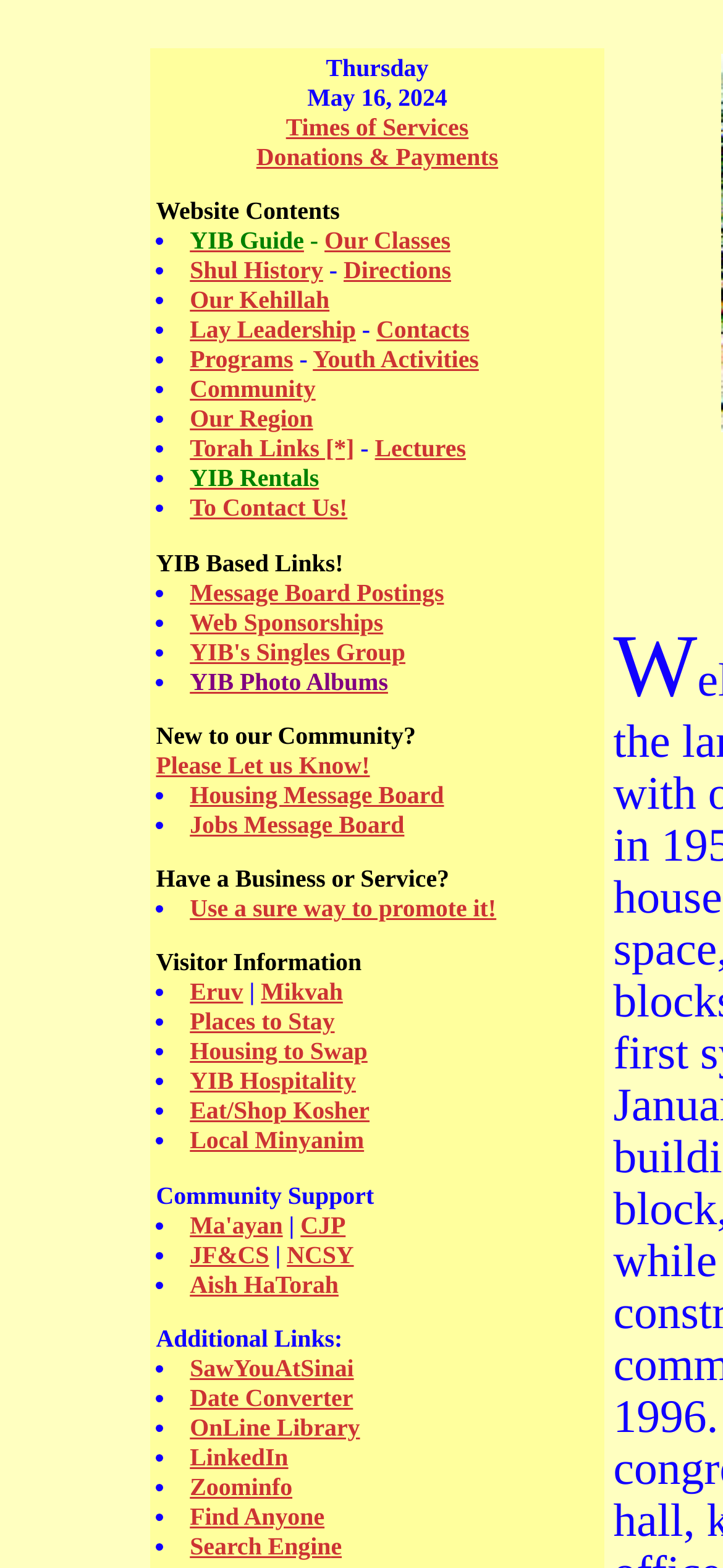Please determine the bounding box coordinates, formatted as (top-left x, top-left y, bottom-right x, bottom-right y), with all values as floating point numbers between 0 and 1. Identify the bounding box of the region described as: Jobs Message Board

[0.08, 0.517, 0.377, 0.534]